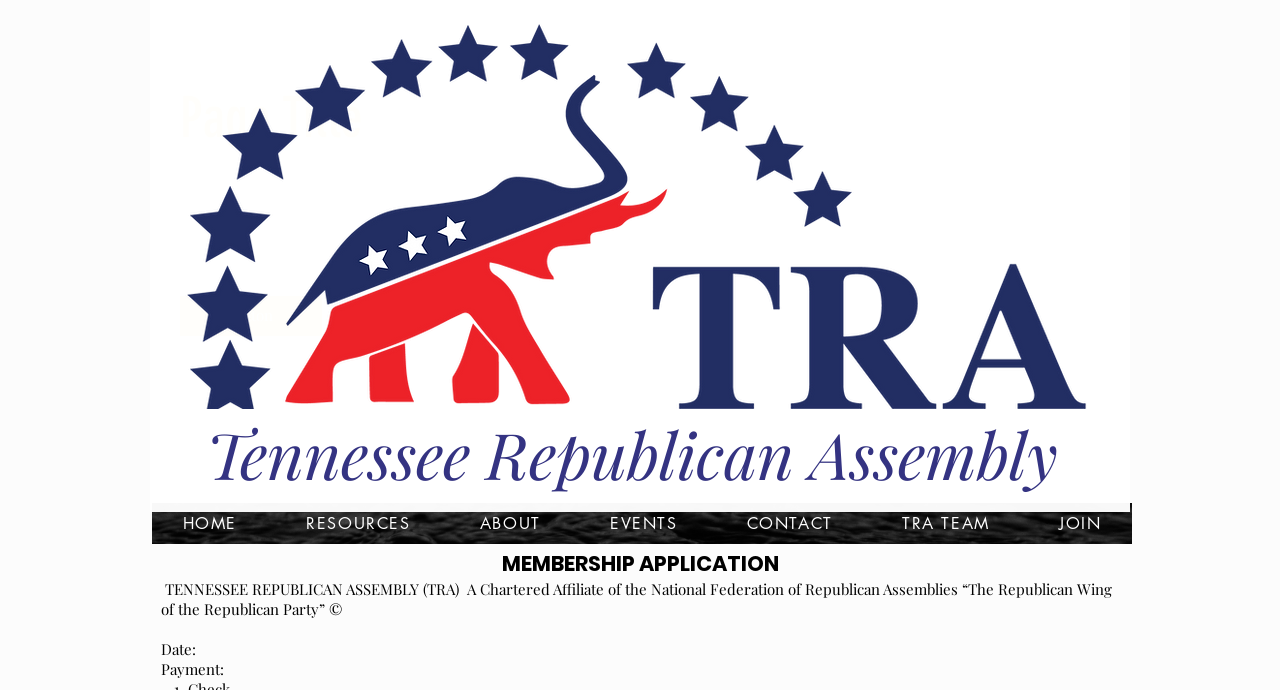Can you provide the bounding box coordinates for the element that should be clicked to implement the instruction: "Click the 'HOME' link"?

[0.119, 0.729, 0.209, 0.788]